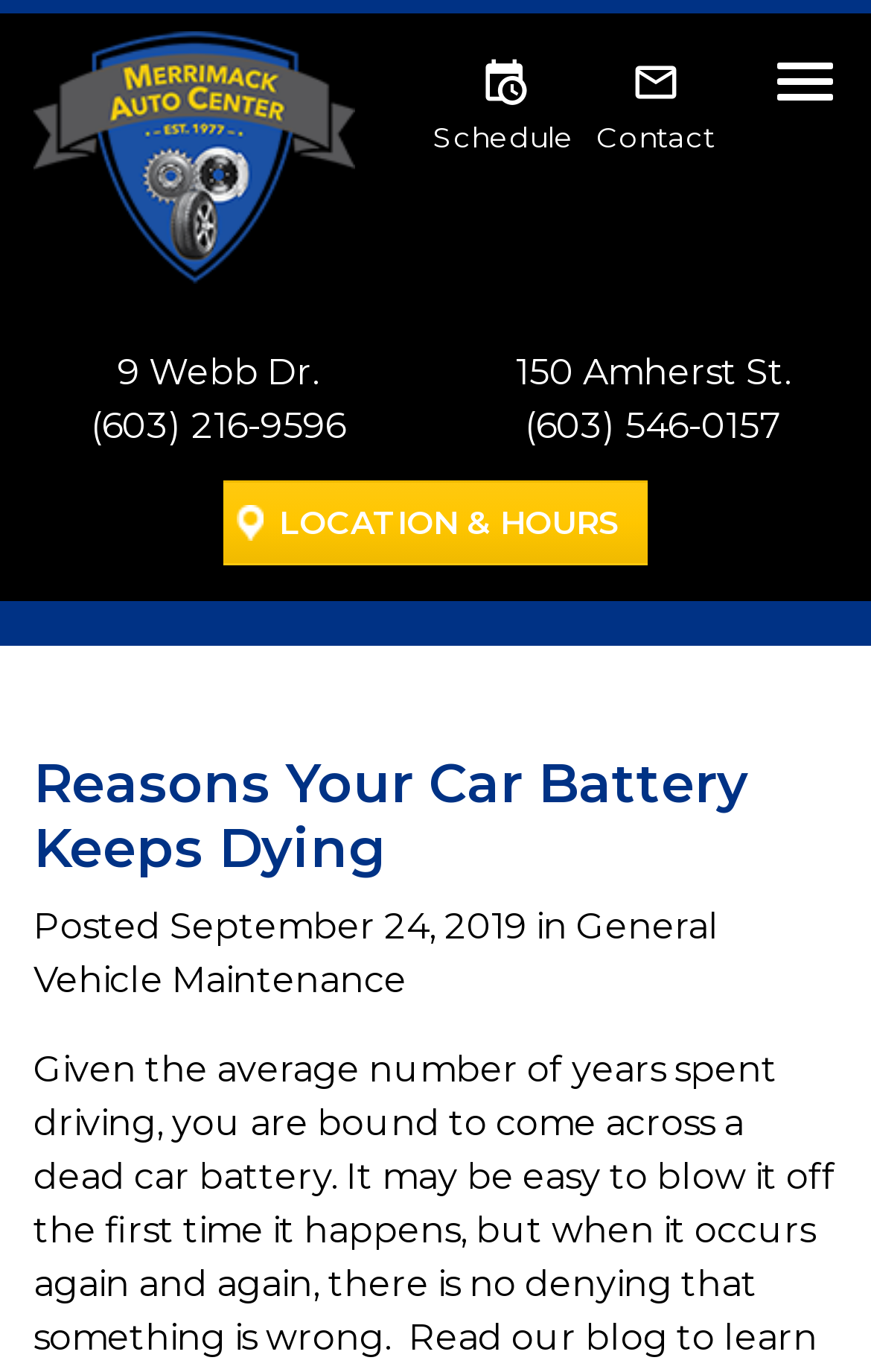Using the webpage screenshot, locate the HTML element that fits the following description and provide its bounding box: "Contact".

[0.672, 0.085, 0.833, 0.116]